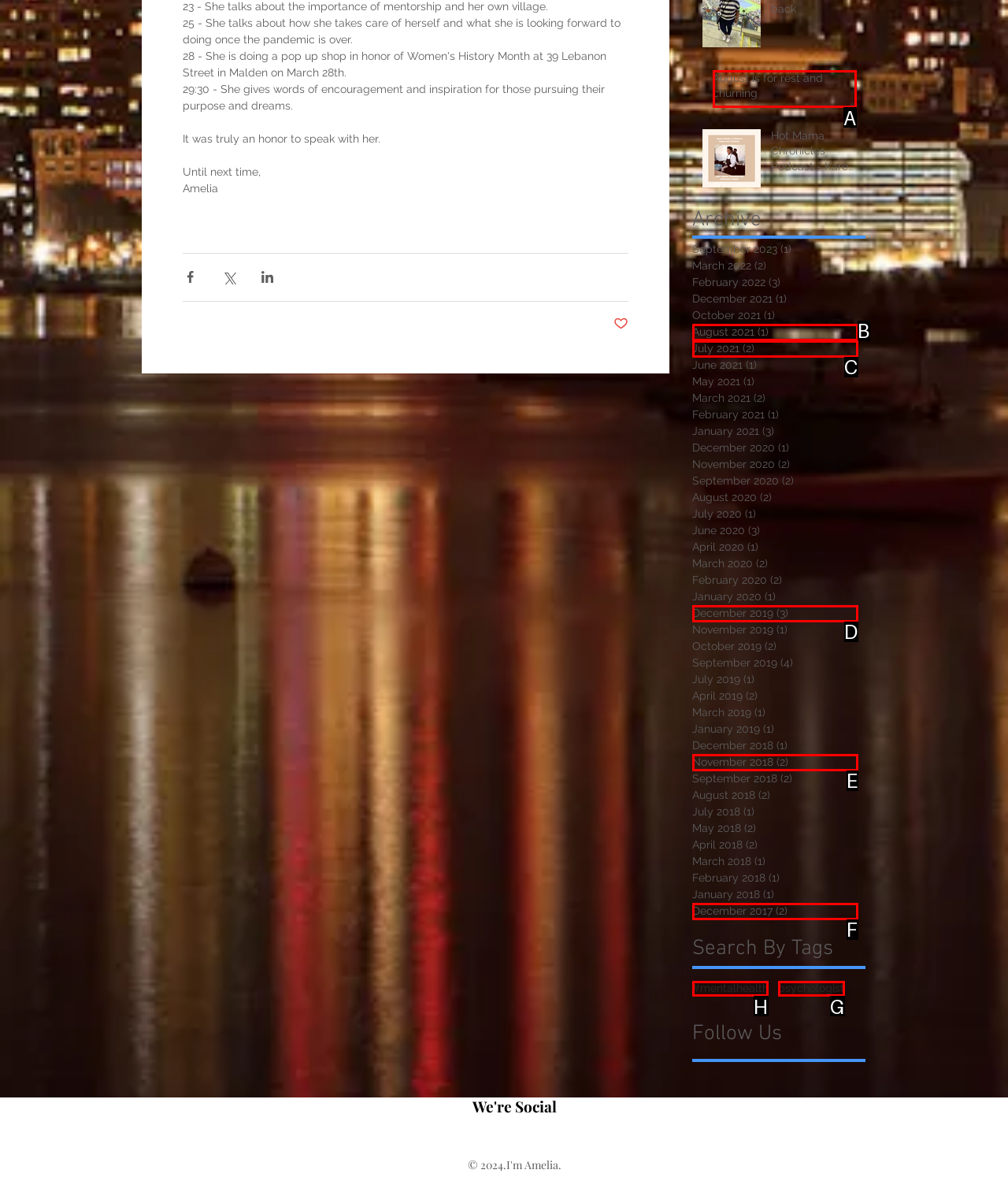Indicate the HTML element that should be clicked to perform the task: Search by tag #mentalhealth Reply with the letter corresponding to the chosen option.

H